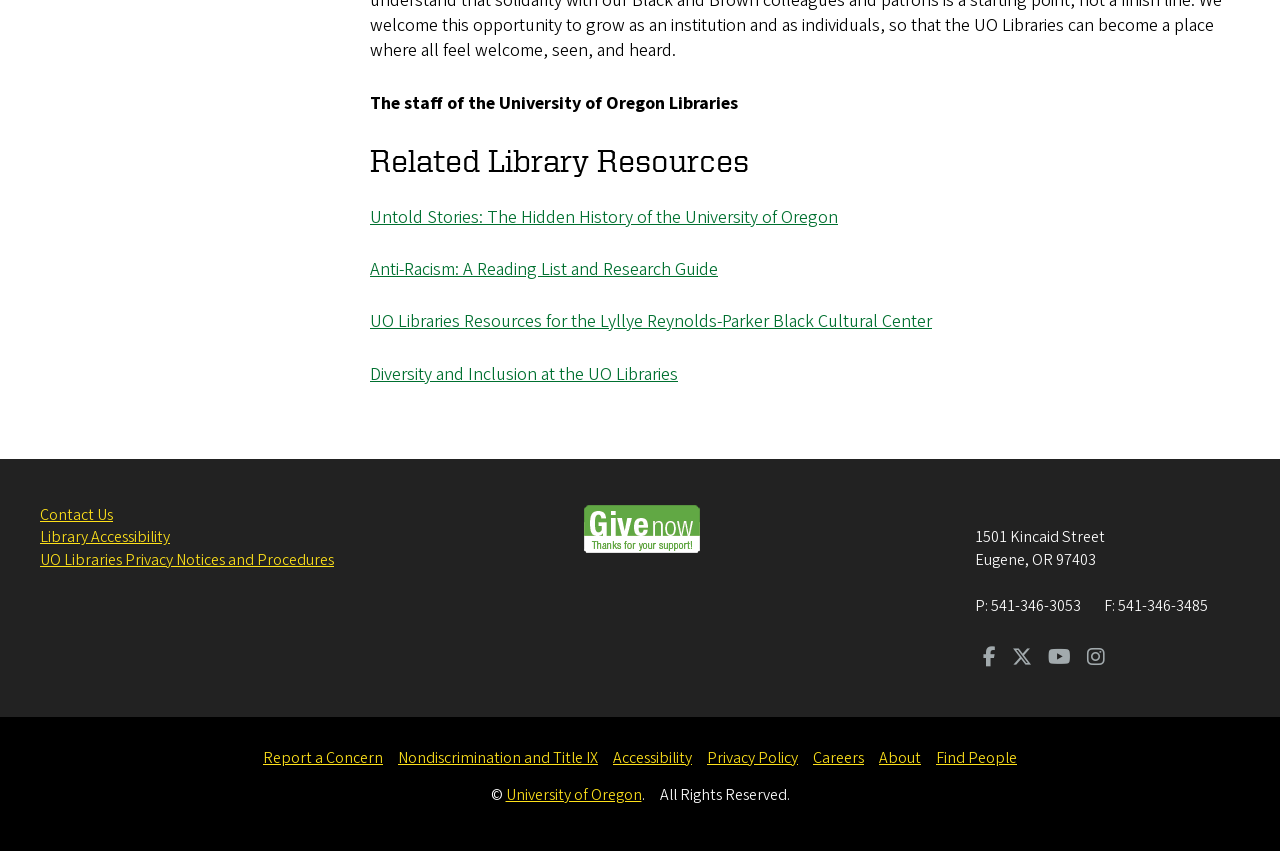Show the bounding box coordinates of the region that should be clicked to follow the instruction: "Report a concern."

[0.205, 0.877, 0.299, 0.903]